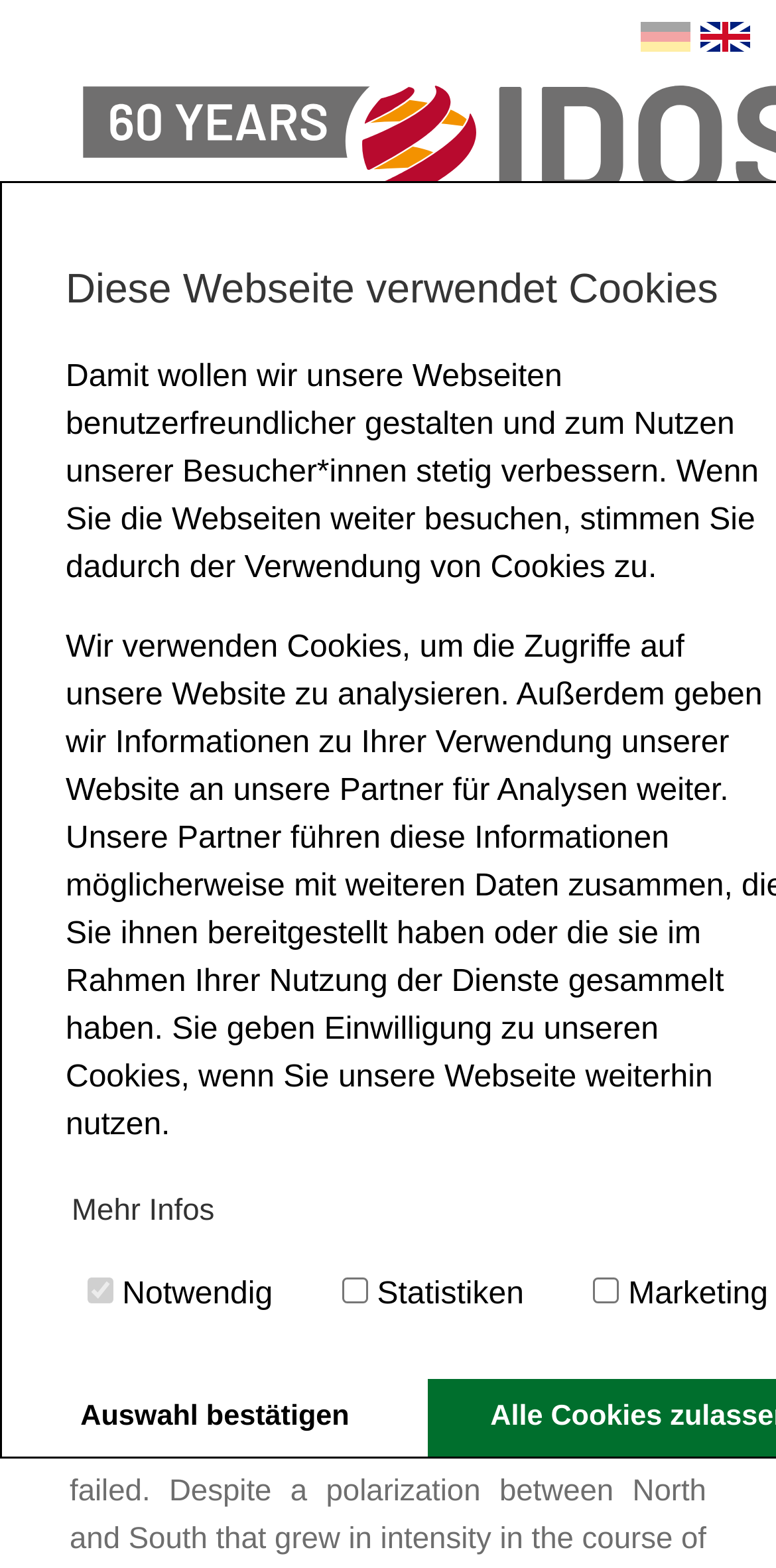Using the given description, provide the bounding box coordinates formatted as (top-left x, top-left y, bottom-right x, bottom-right y), with all values being floating point numbers between 0 and 1. Description: Mehr Infos

[0.085, 0.754, 0.284, 0.793]